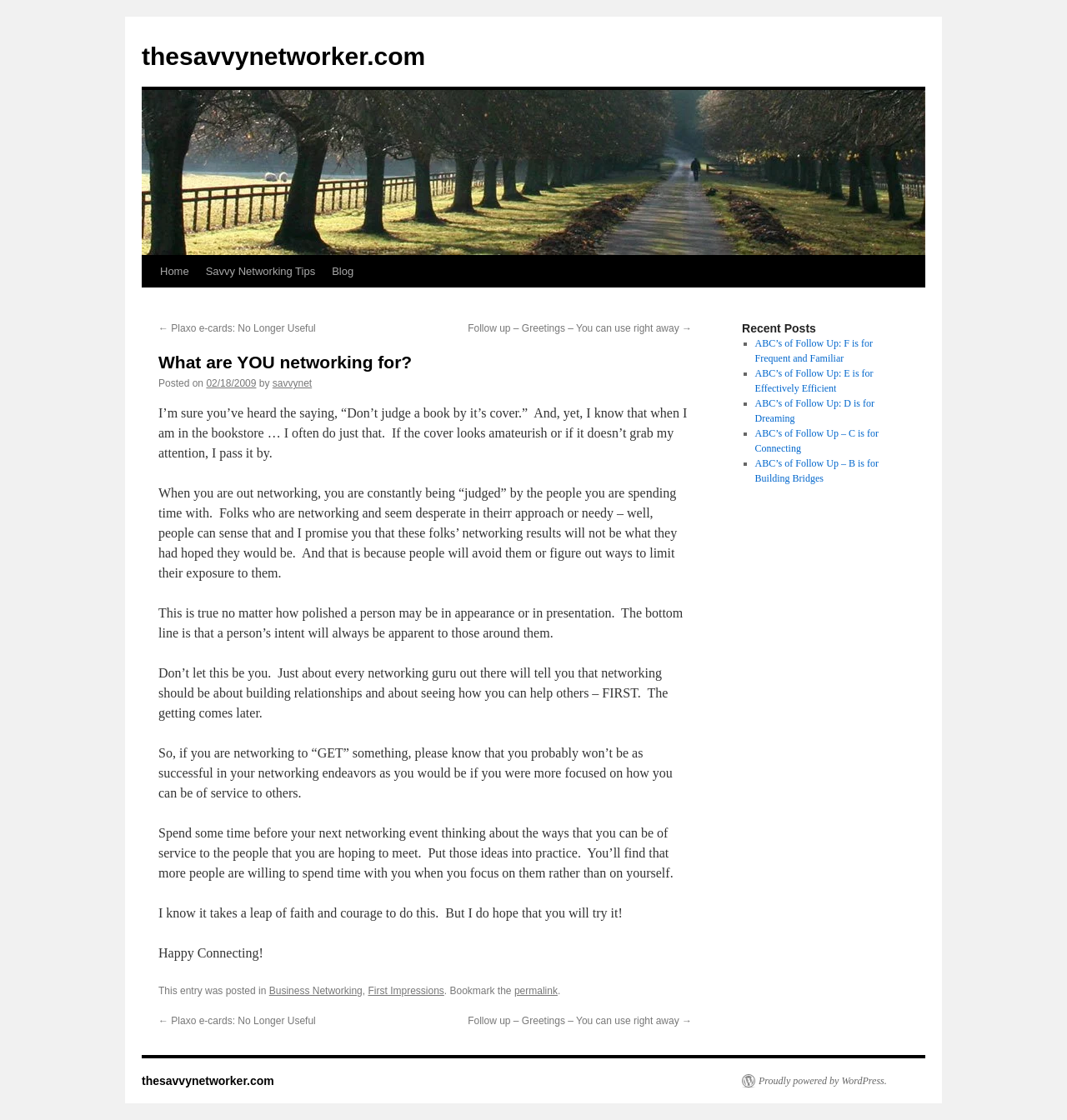Determine the coordinates of the bounding box that should be clicked to complete the instruction: "Visit the 'Savvy Networking Tips' page". The coordinates should be represented by four float numbers between 0 and 1: [left, top, right, bottom].

[0.185, 0.228, 0.303, 0.257]